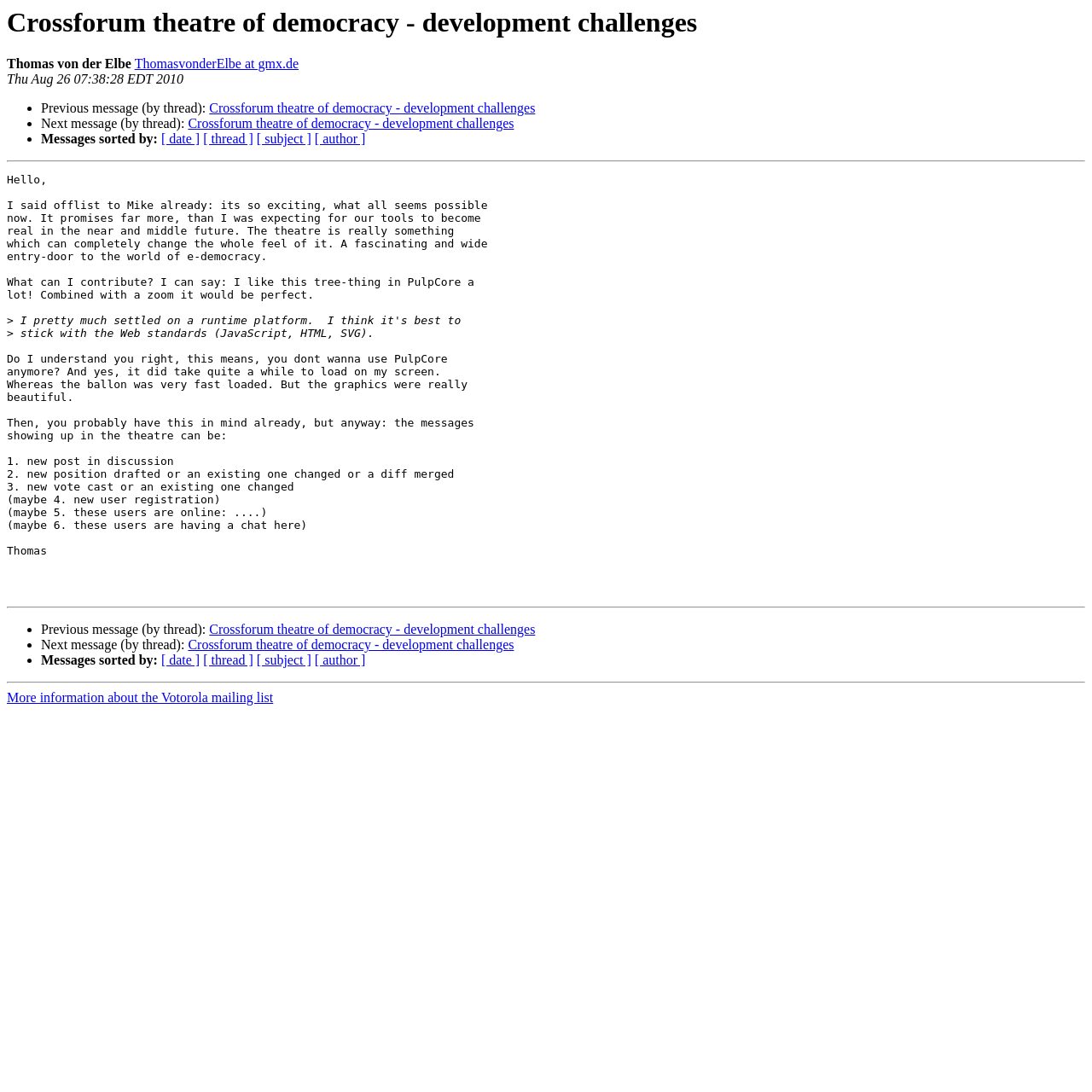Identify the bounding box coordinates for the region to click in order to carry out this instruction: "View next message". Provide the coordinates using four float numbers between 0 and 1, formatted as [left, top, right, bottom].

[0.172, 0.107, 0.471, 0.12]